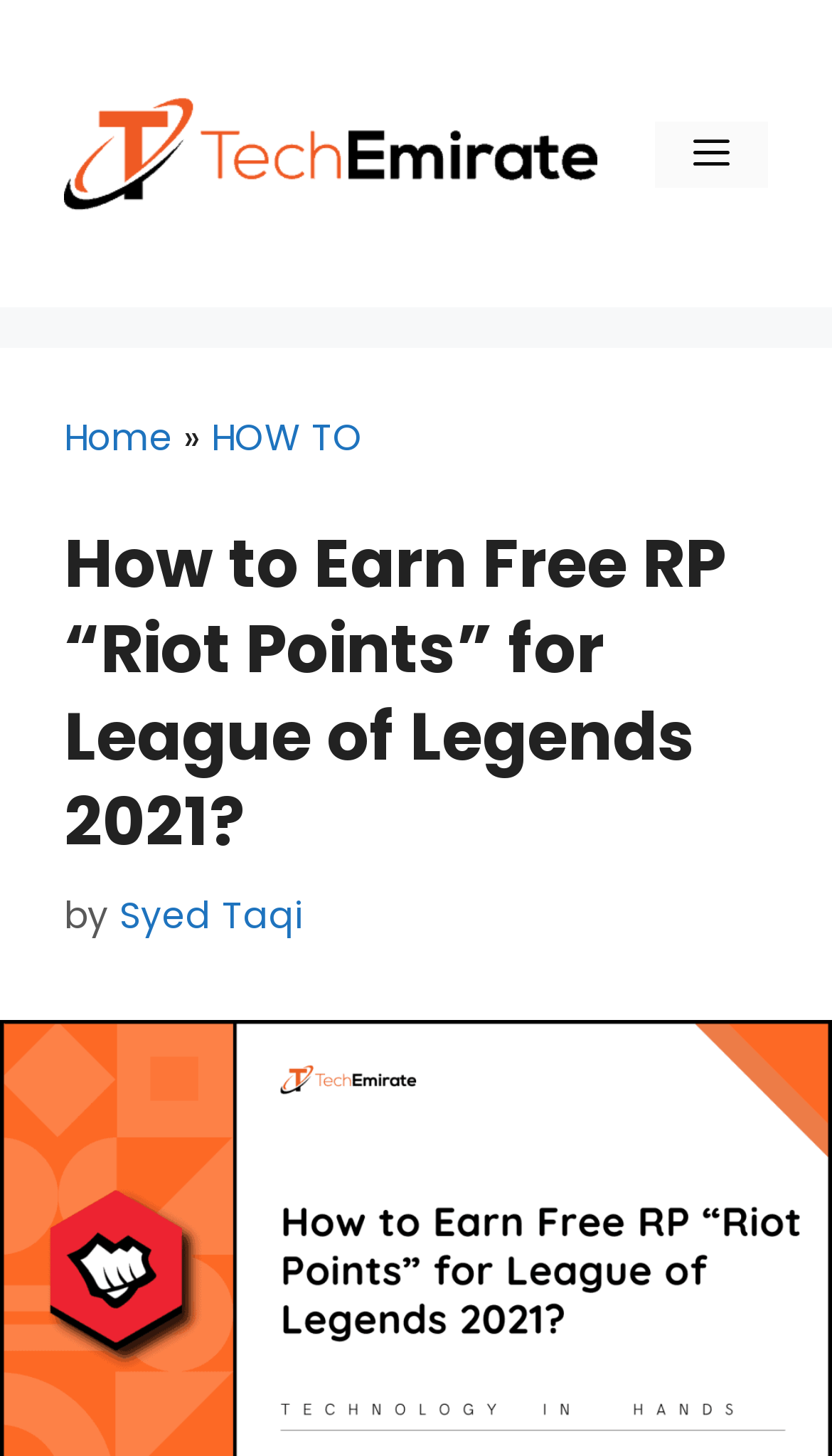What is the name of the website?
Based on the visual, give a brief answer using one word or a short phrase.

Tech Emirate